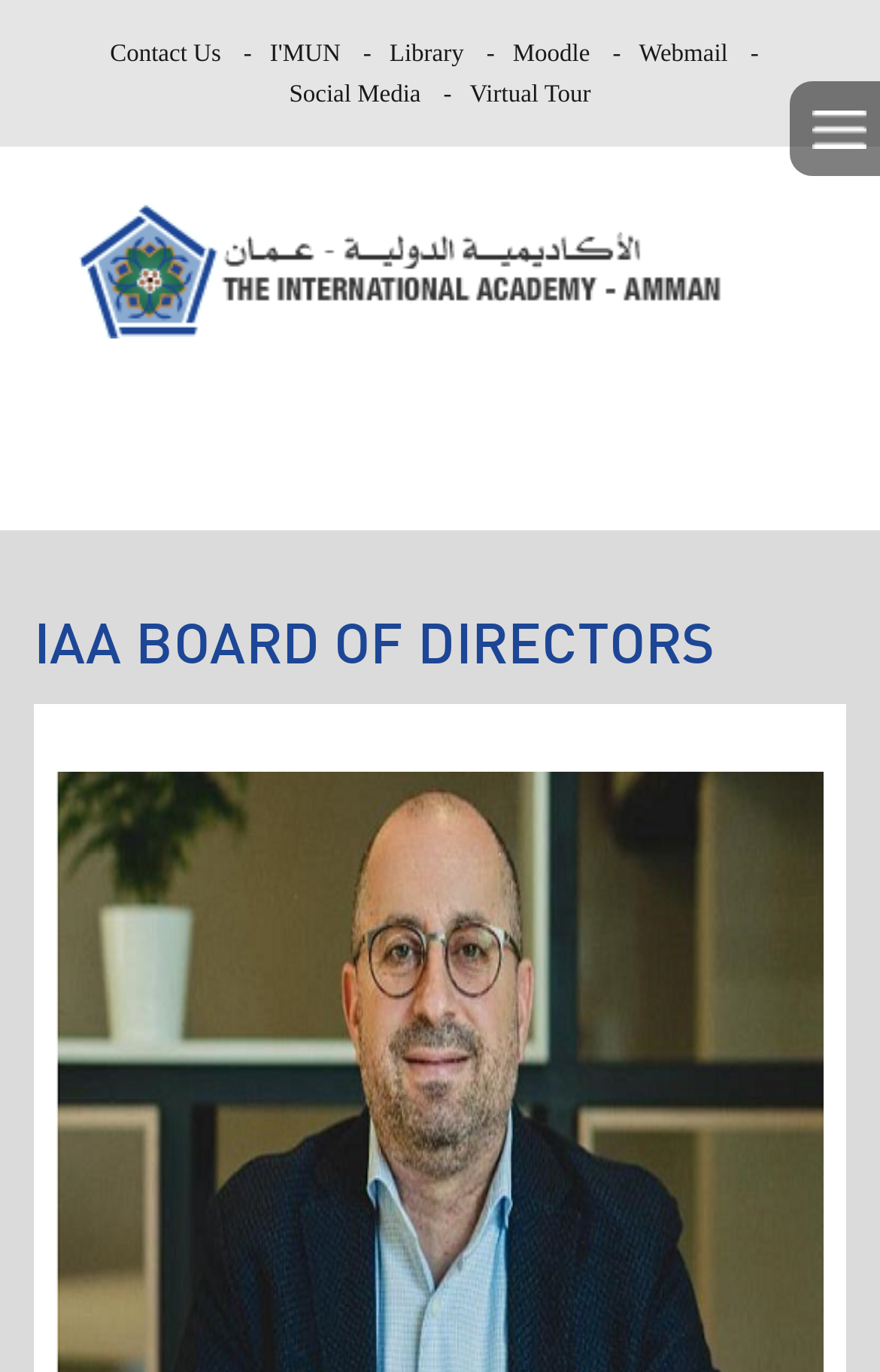Please reply to the following question using a single word or phrase: 
What is the first link on the top left?

Skip to main content